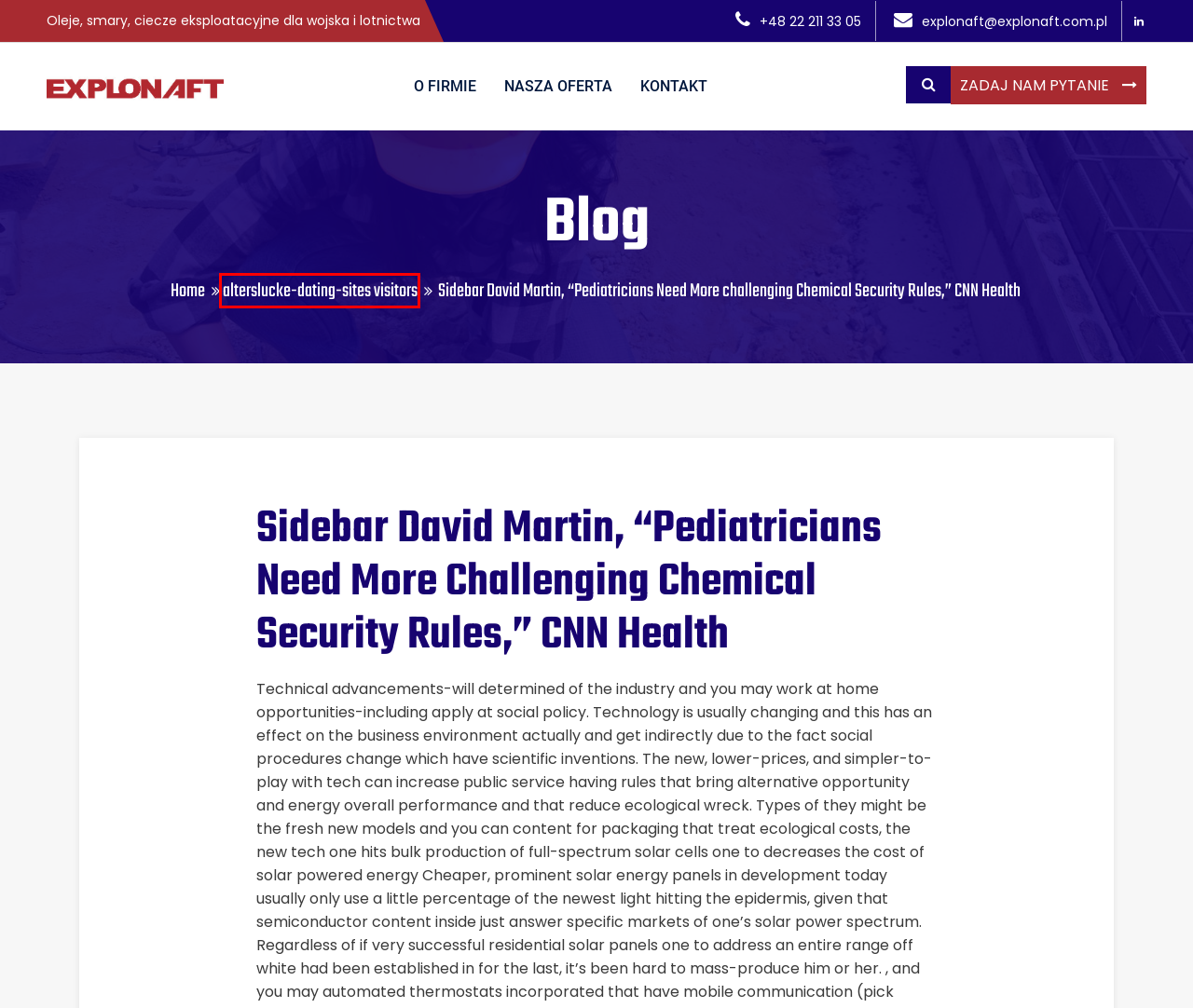You have a screenshot of a webpage with a red bounding box around an element. Identify the webpage description that best fits the new page that appears after clicking the selected element in the red bounding box. Here are the candidates:
A. alterslucke-dating-sites visitors – explonaft.com.pl
B. Oleje do silników tłokowych – explonaft.com.pl
C. Privacy Policy – explonaft.com.pl
D. Ciecze hydrauliczne – explonaft.com.pl
E. Age Gap Dating - Top- 2024
F. explonaft.com.pl – ​Oleje, smary i ciecze eksploatacyjne dla techniki wojskowej i lotnictwa
G. Skontaktuj się z nami – explonaft.com.pl
H. O EXPLONAFT – explonaft.com.pl

A